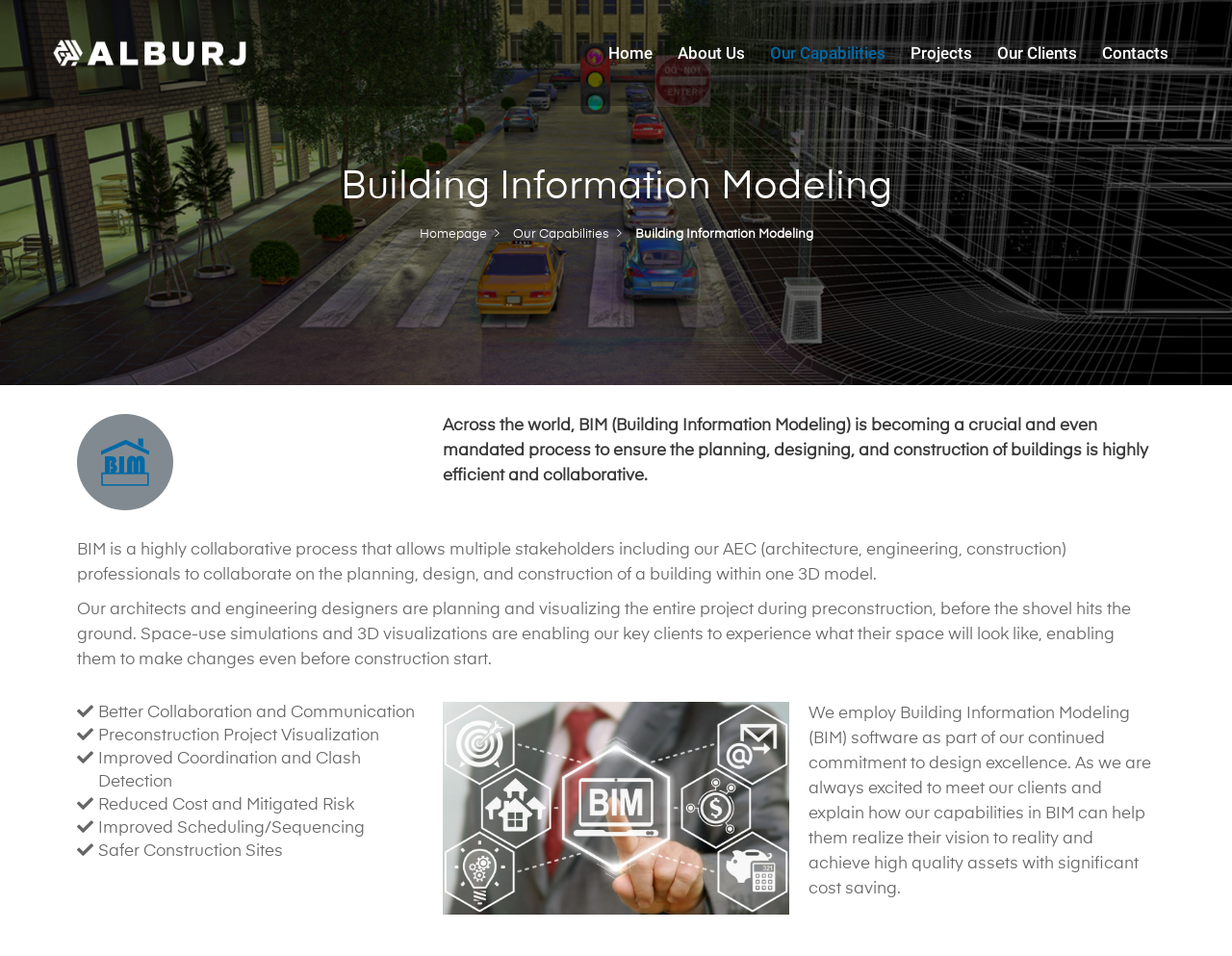Please pinpoint the bounding box coordinates for the region I should click to adhere to this instruction: "Click the Homepage link".

[0.34, 0.239, 0.395, 0.252]